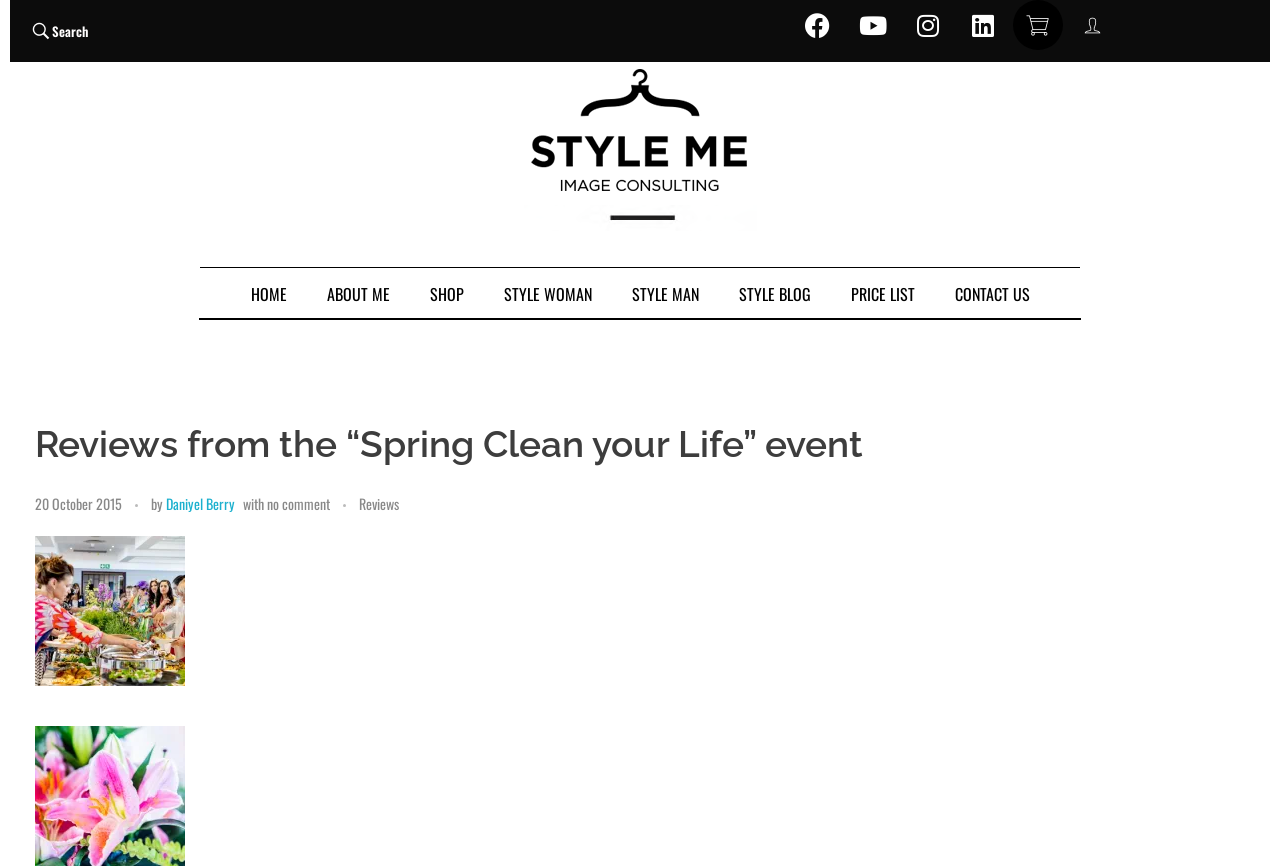Locate the bounding box coordinates of the item that should be clicked to fulfill the instruction: "Read reviews".

[0.28, 0.569, 0.312, 0.594]